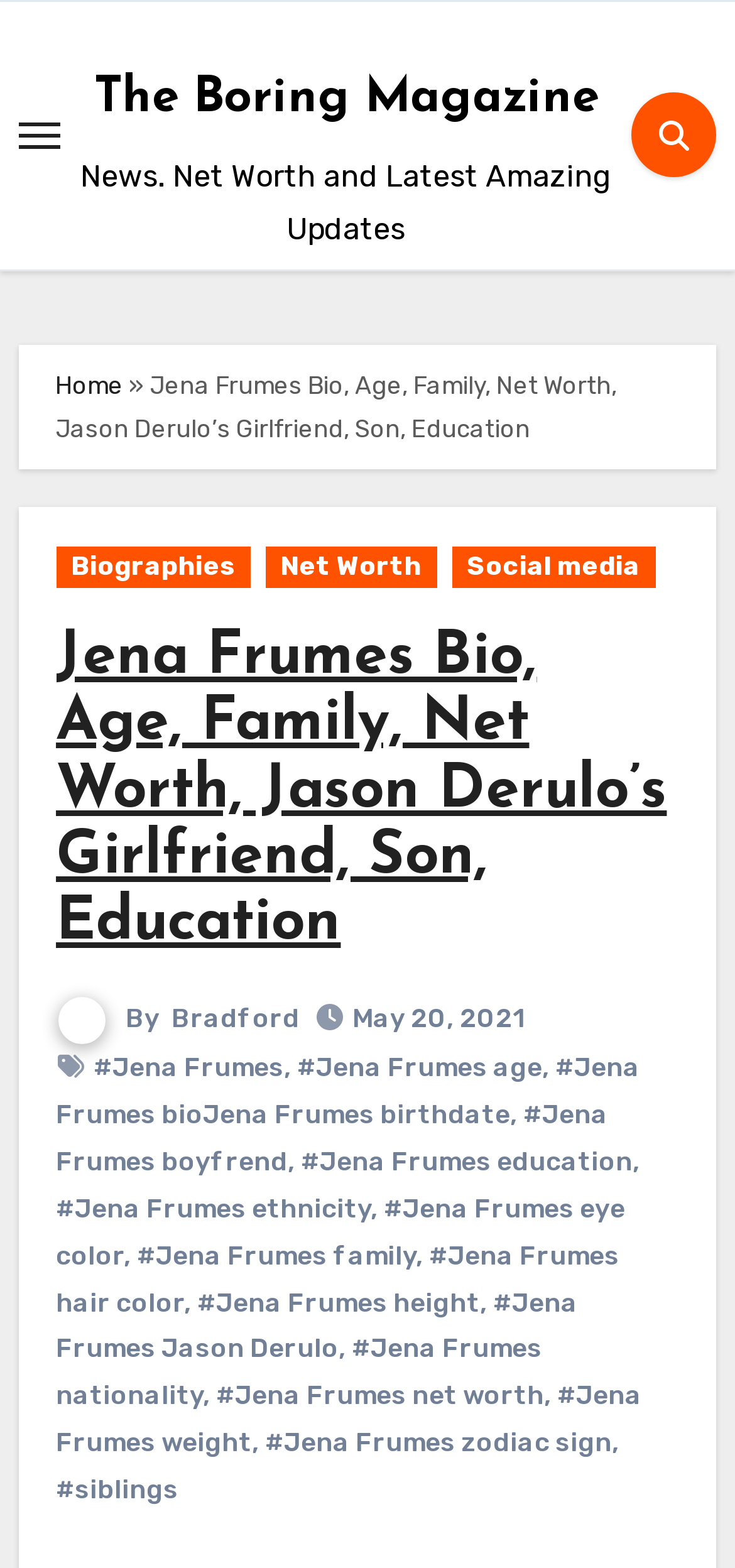Please indicate the bounding box coordinates of the element's region to be clicked to achieve the instruction: "View Biographies". Provide the coordinates as four float numbers between 0 and 1, i.e., [left, top, right, bottom].

[0.076, 0.349, 0.34, 0.375]